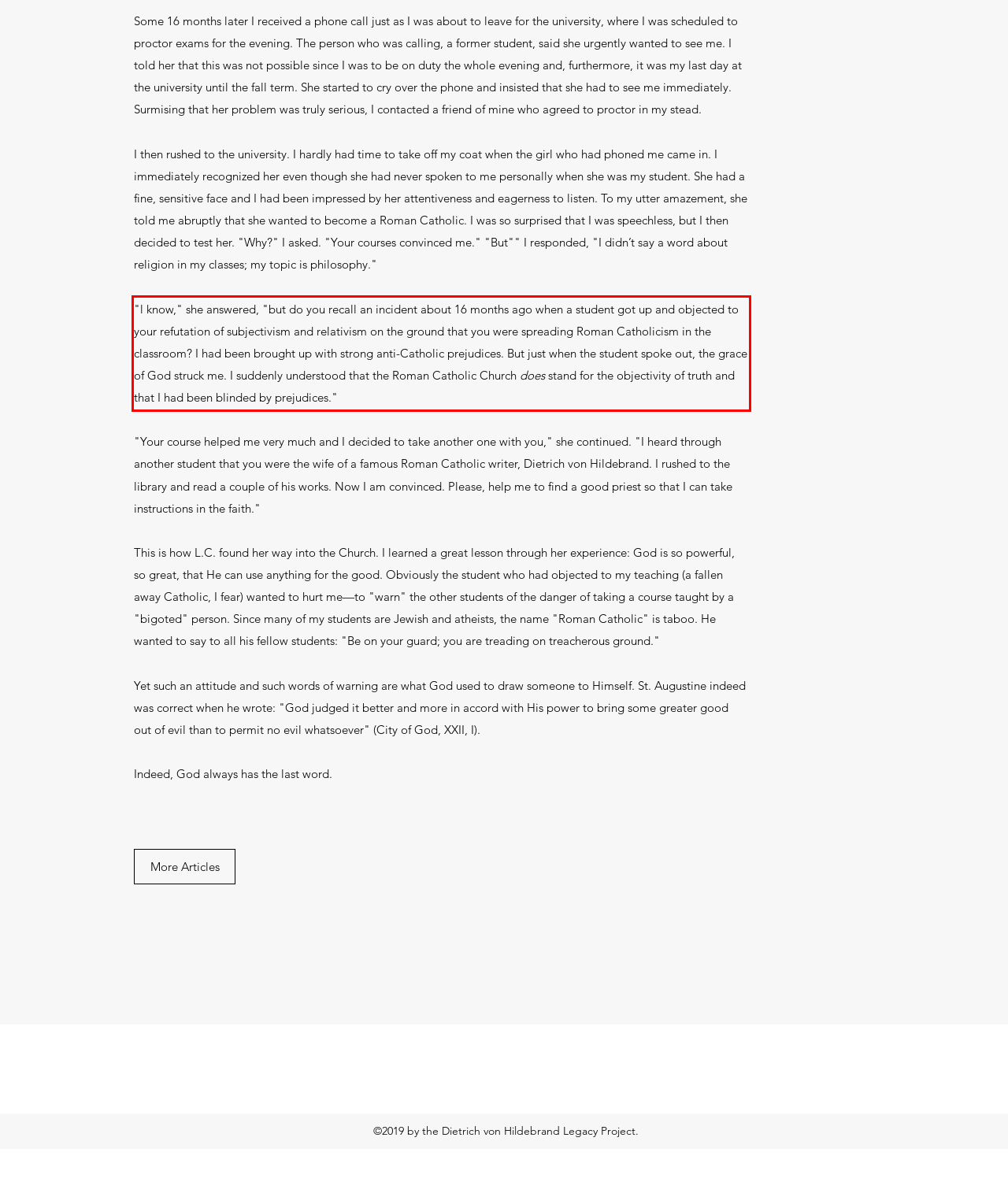Analyze the screenshot of the webpage that features a red bounding box and recognize the text content enclosed within this red bounding box.

"l know," she answered, "but do you recall an incident about 16 months ago when a student got up and objected to your refutation of subjectivism and relativism on the ground that you were spreading Roman Catholicism in the classroom? I had been brought up with strong anti-Catholic prejudices. But just when the student spoke out, the grace of God struck me. I suddenly understood that the Roman Catholic Church does stand for the objectivity of truth and that I had been blinded by prejudices."